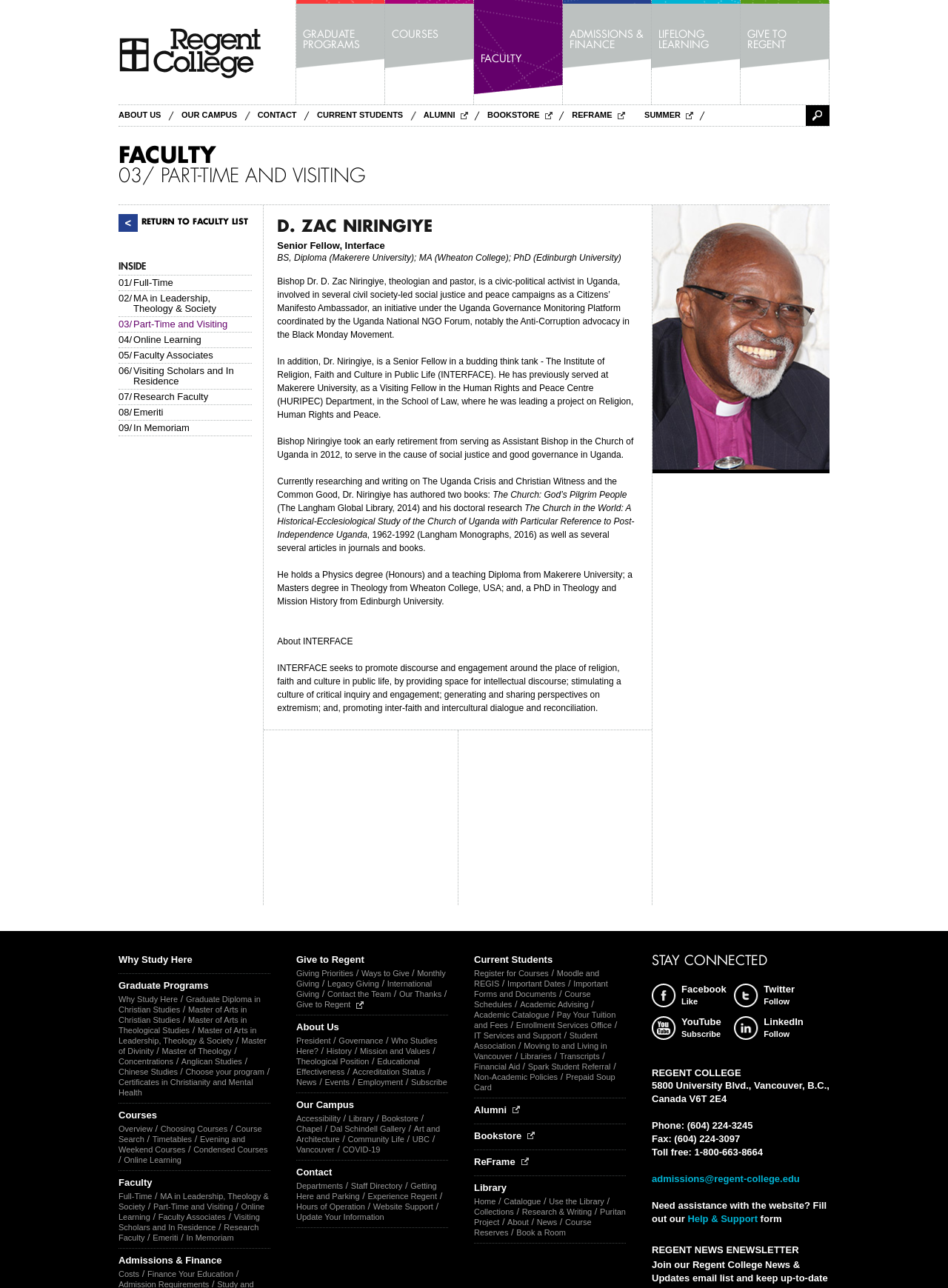Pinpoint the bounding box coordinates for the area that should be clicked to perform the following instruction: "Go to the 'GRADUATE PROGRAMS' page".

[0.312, 0.0, 0.406, 0.054]